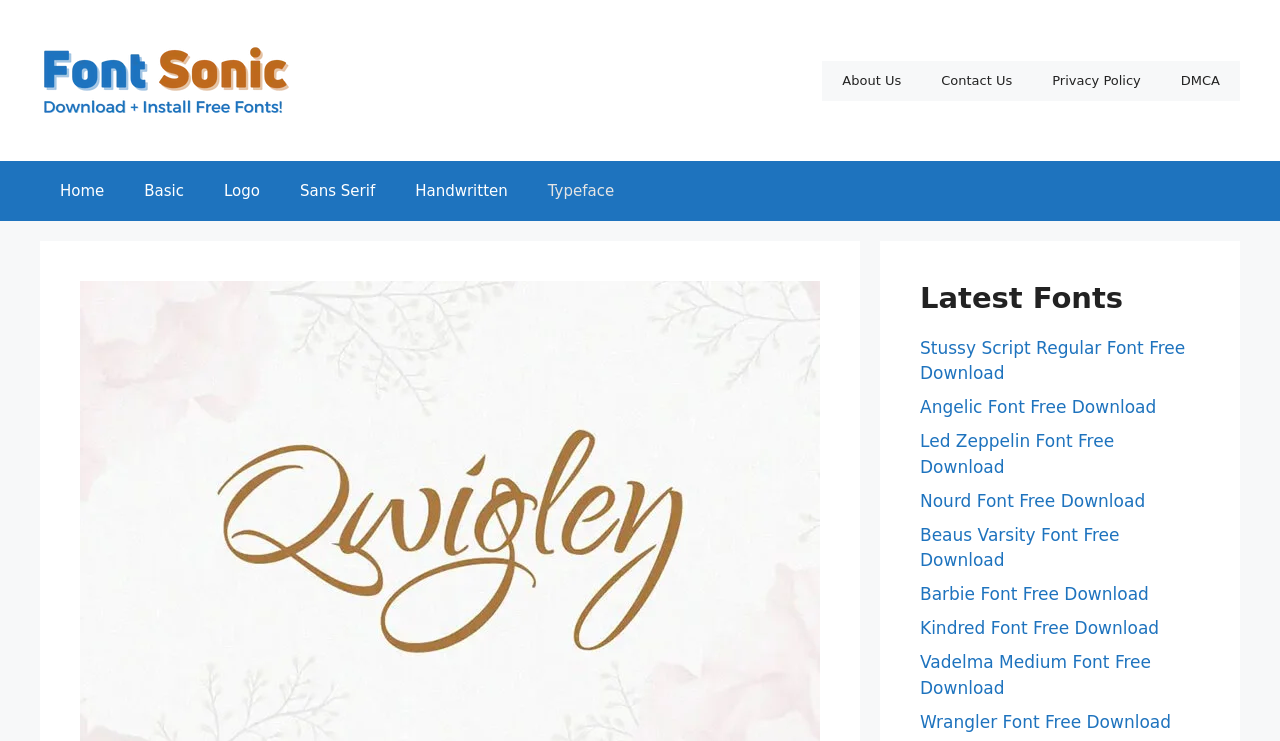Please locate the bounding box coordinates of the element that should be clicked to achieve the given instruction: "browse Handwritten fonts".

[0.309, 0.217, 0.412, 0.298]